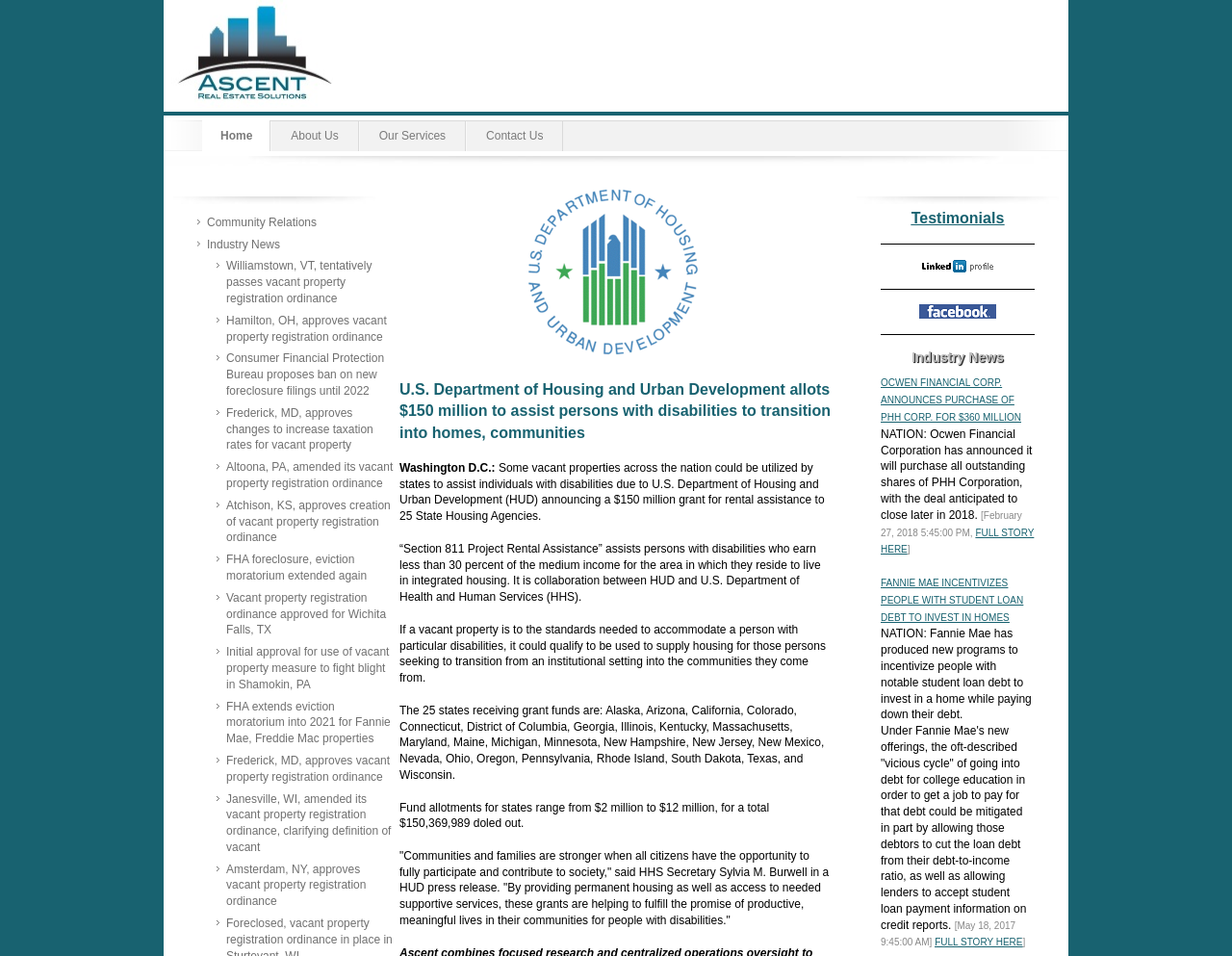Please determine the bounding box coordinates for the UI element described as: "FULL STORY HERE".

[0.759, 0.98, 0.83, 0.991]